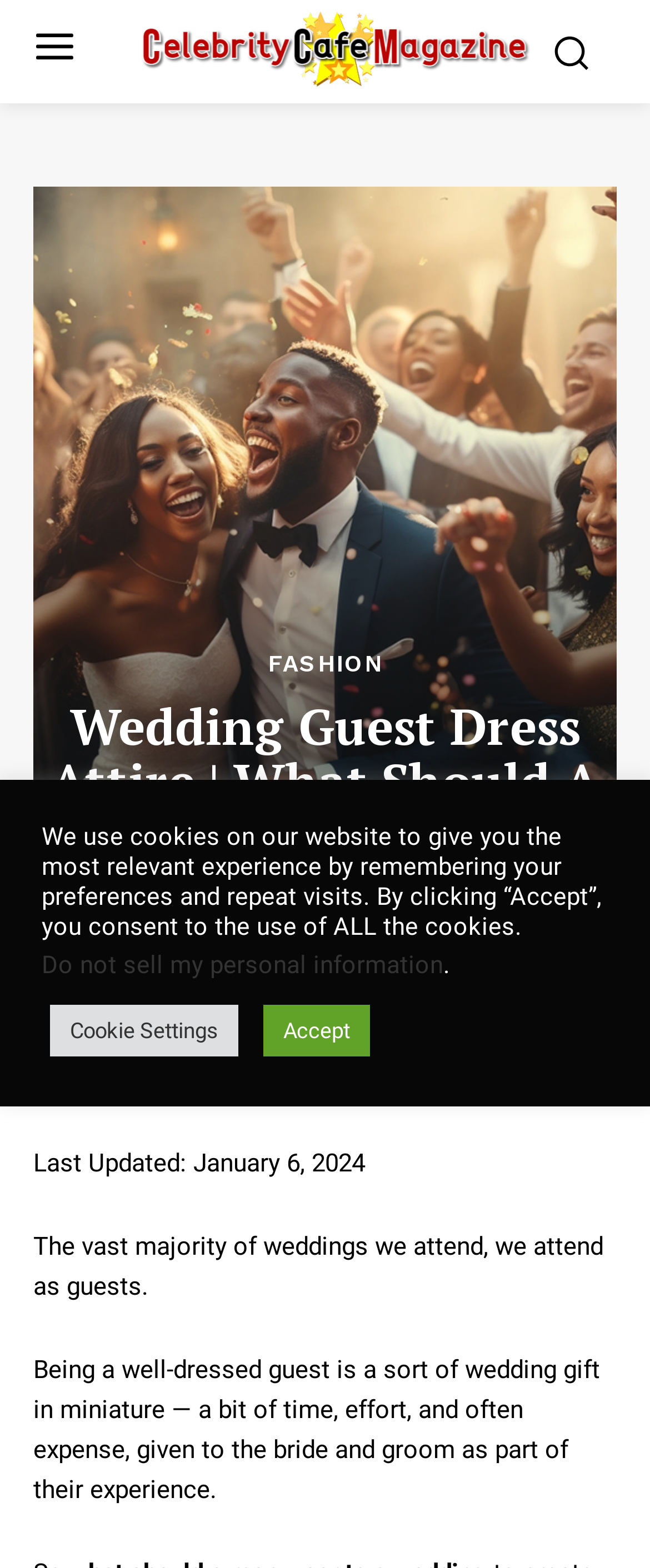Identify and extract the main heading from the webpage.

Wedding Guest Dress Attire | What Should A Man Wear To A Wedding?